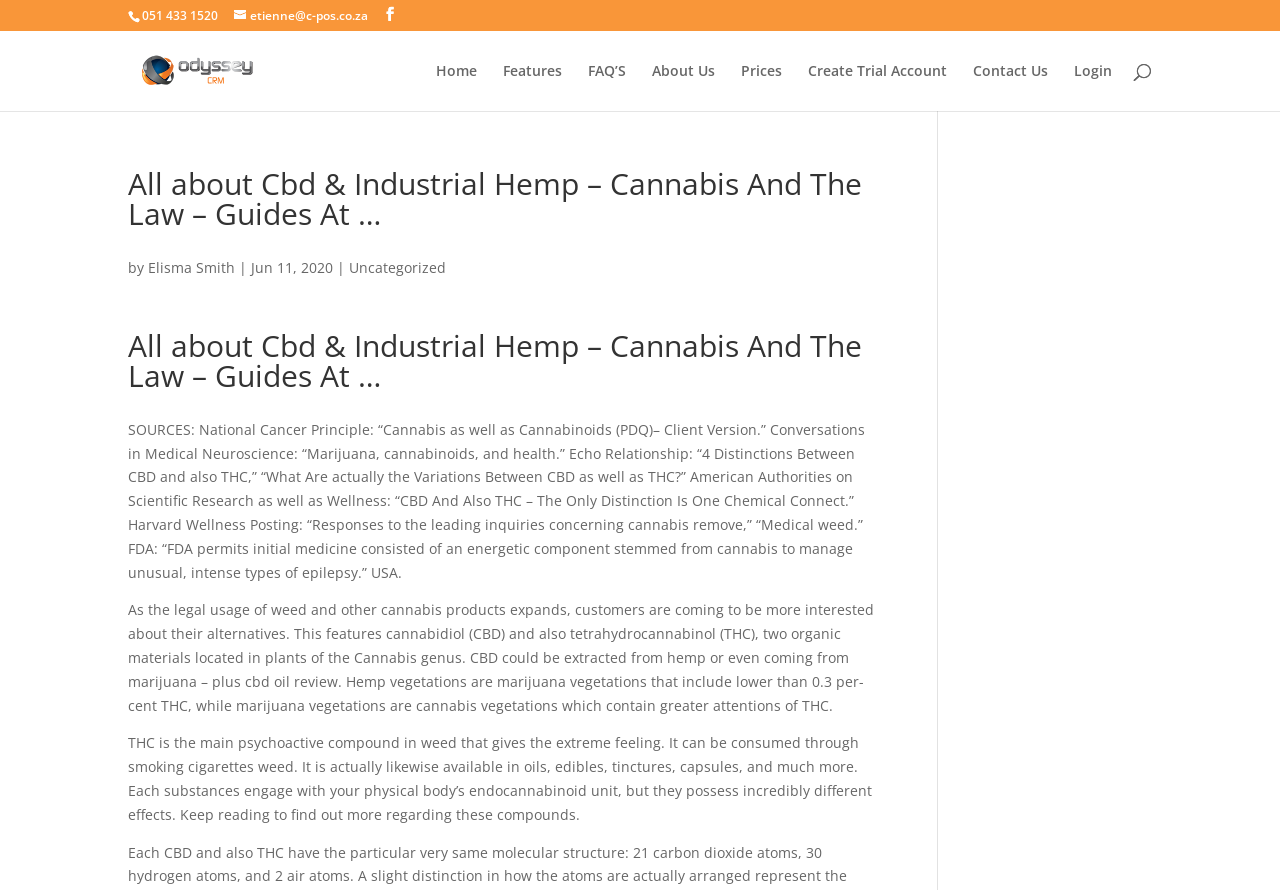Determine the bounding box for the UI element as described: "name="s" placeholder="Search …" title="Search for:"". The coordinates should be represented as four float numbers between 0 and 1, formatted as [left, top, right, bottom].

[0.157, 0.034, 0.877, 0.037]